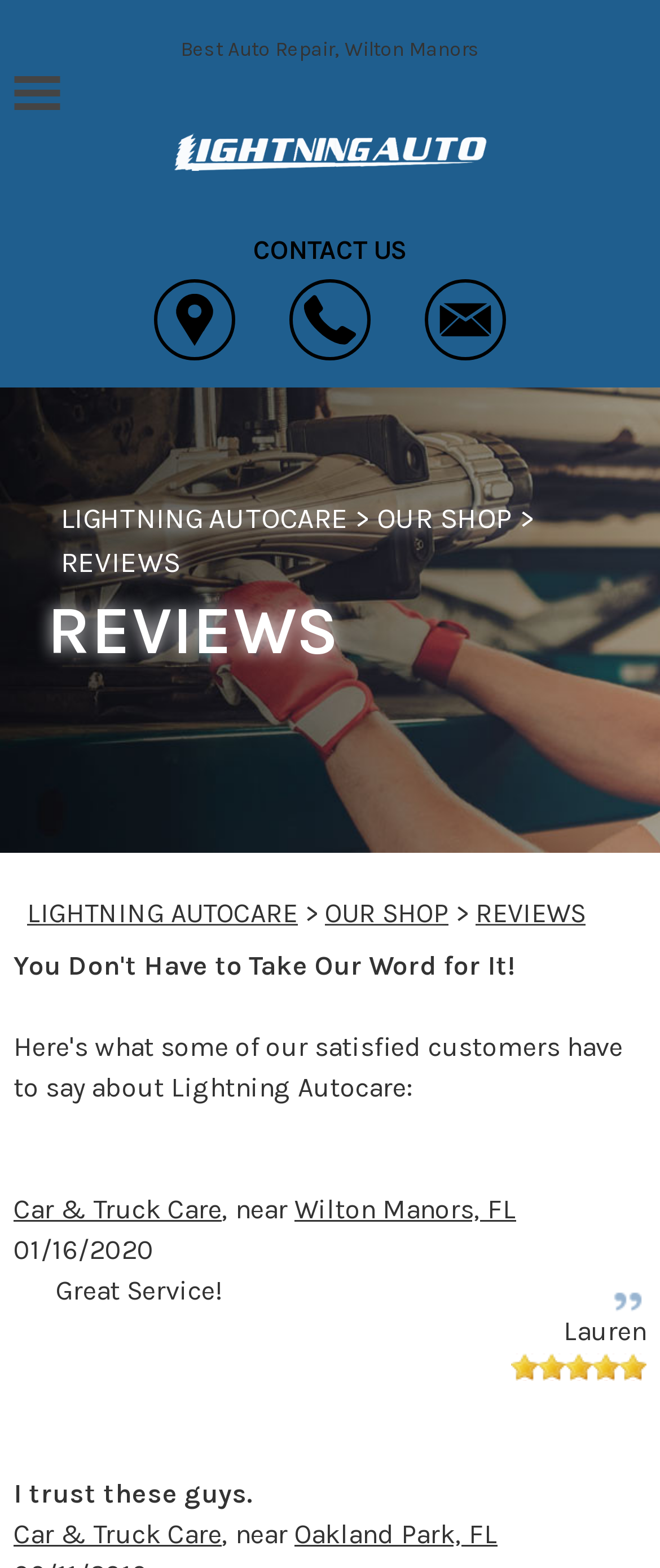Using the element description provided, determine the bounding box coordinates in the format (top-left x, top-left y, bottom-right x, bottom-right y). Ensure that all values are floating point numbers between 0 and 1. Element description: LIGHTNING AUTOCARE

[0.092, 0.32, 0.527, 0.341]